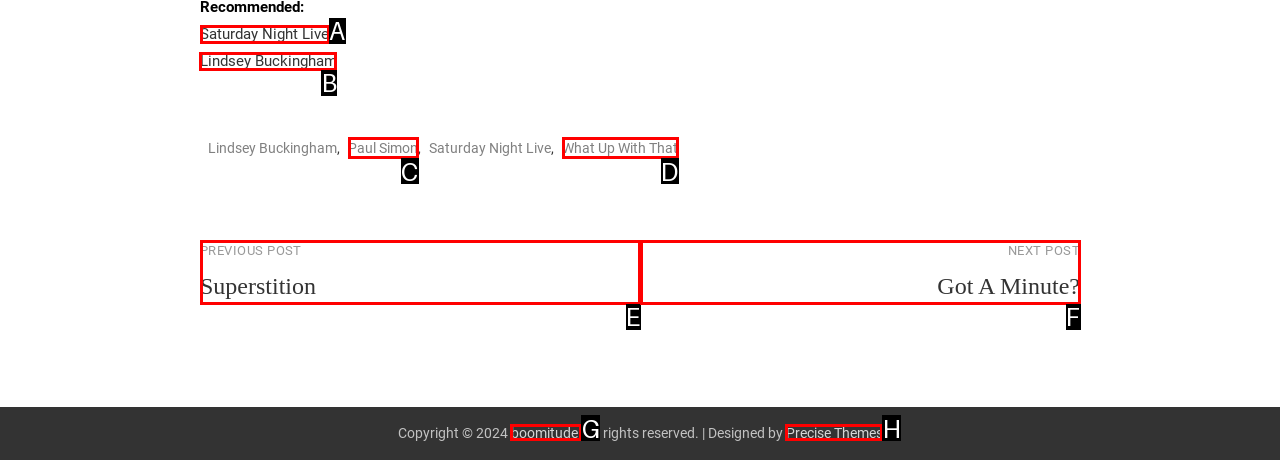Which option should be clicked to execute the task: Visit Lindsey Buckingham page?
Reply with the letter of the chosen option.

B